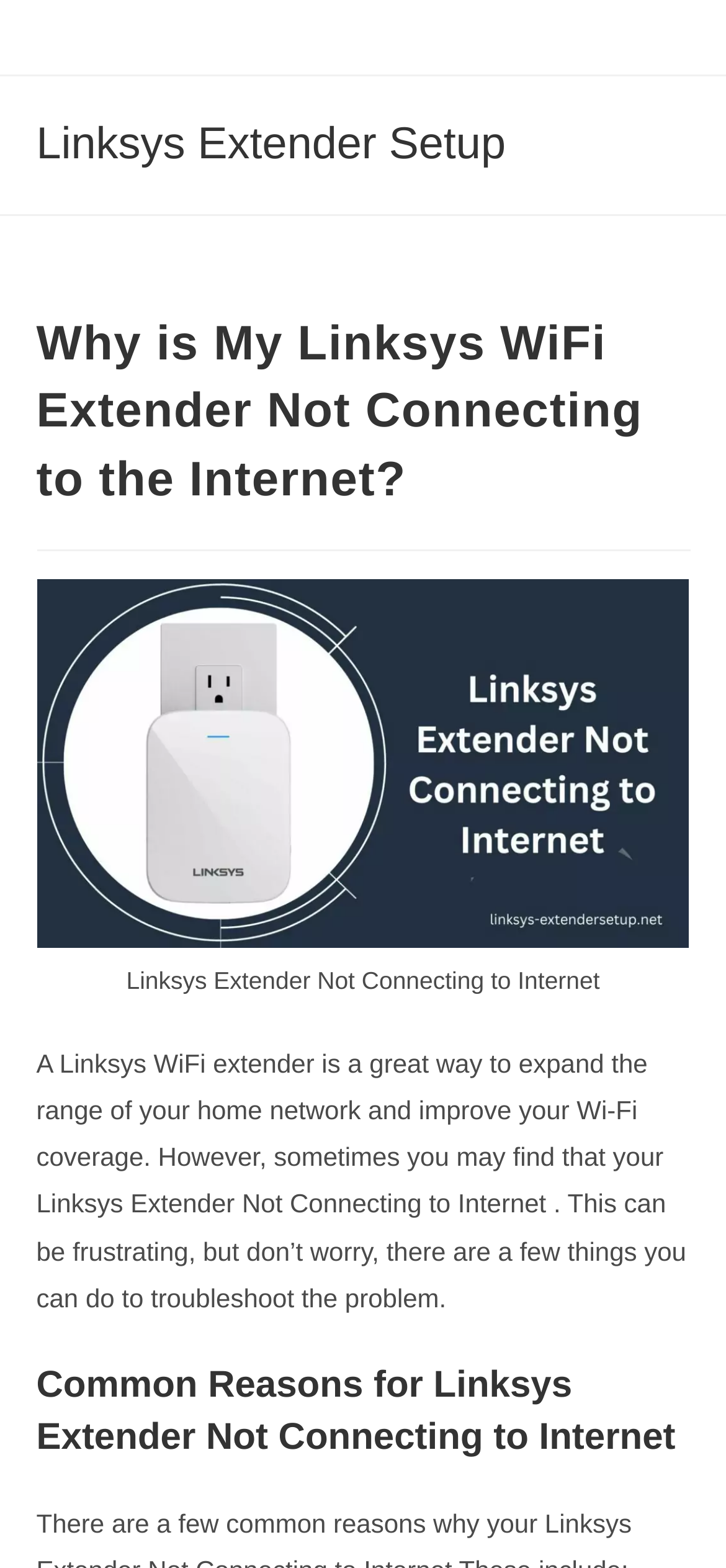What is the tone of the webpage?
Can you provide an in-depth and detailed response to the question?

The webpage provides a helpful tone by stating 'don’t worry, there are a few things you can do to troubleshoot the problem', which implies that the webpage is trying to be helpful and assist the user in resolving the issue.